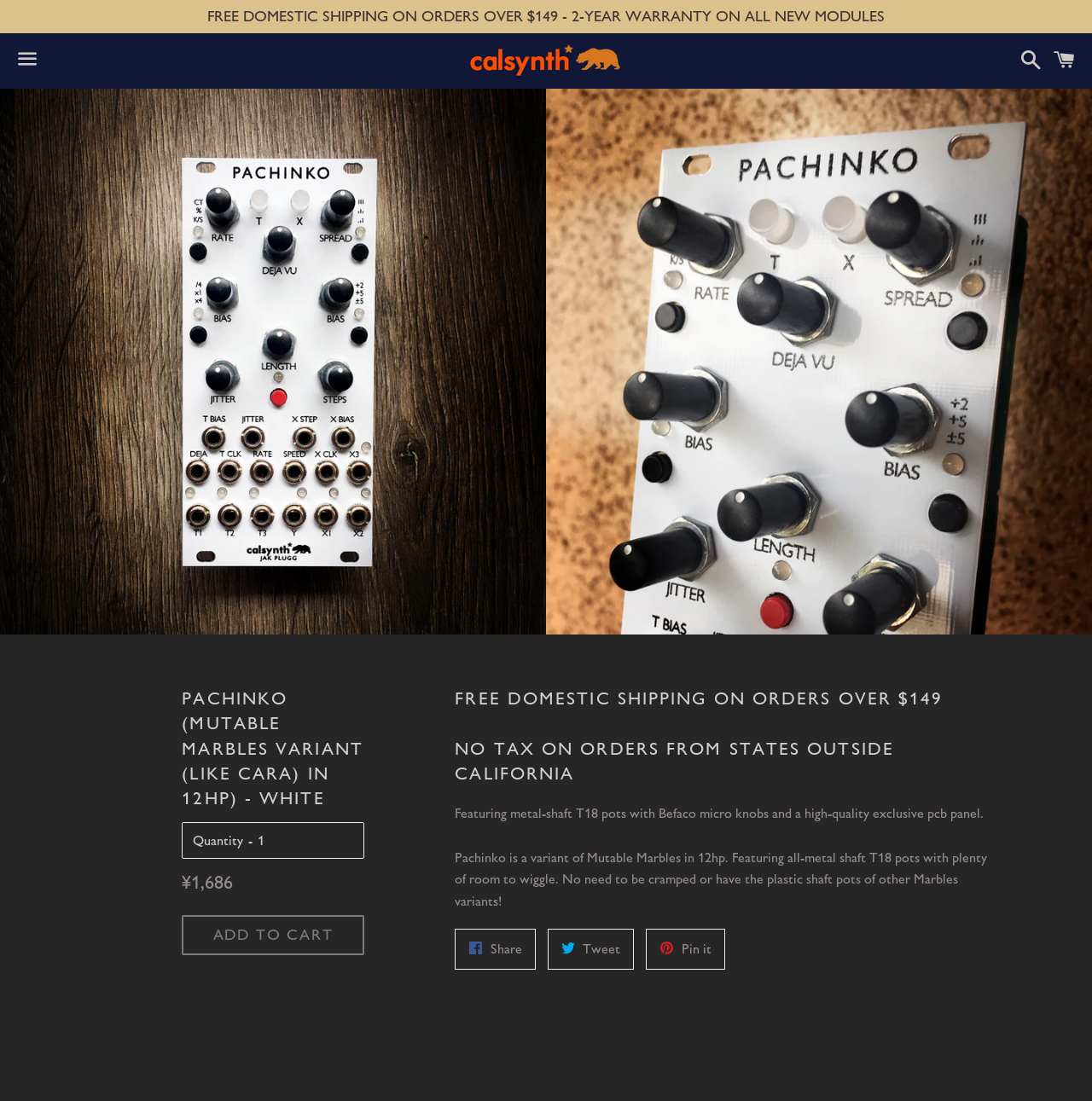Identify the bounding box coordinates for the element that needs to be clicked to fulfill this instruction: "Click the 'Menu' button". Provide the coordinates in the format of four float numbers between 0 and 1: [left, top, right, bottom].

[0.008, 0.031, 0.043, 0.079]